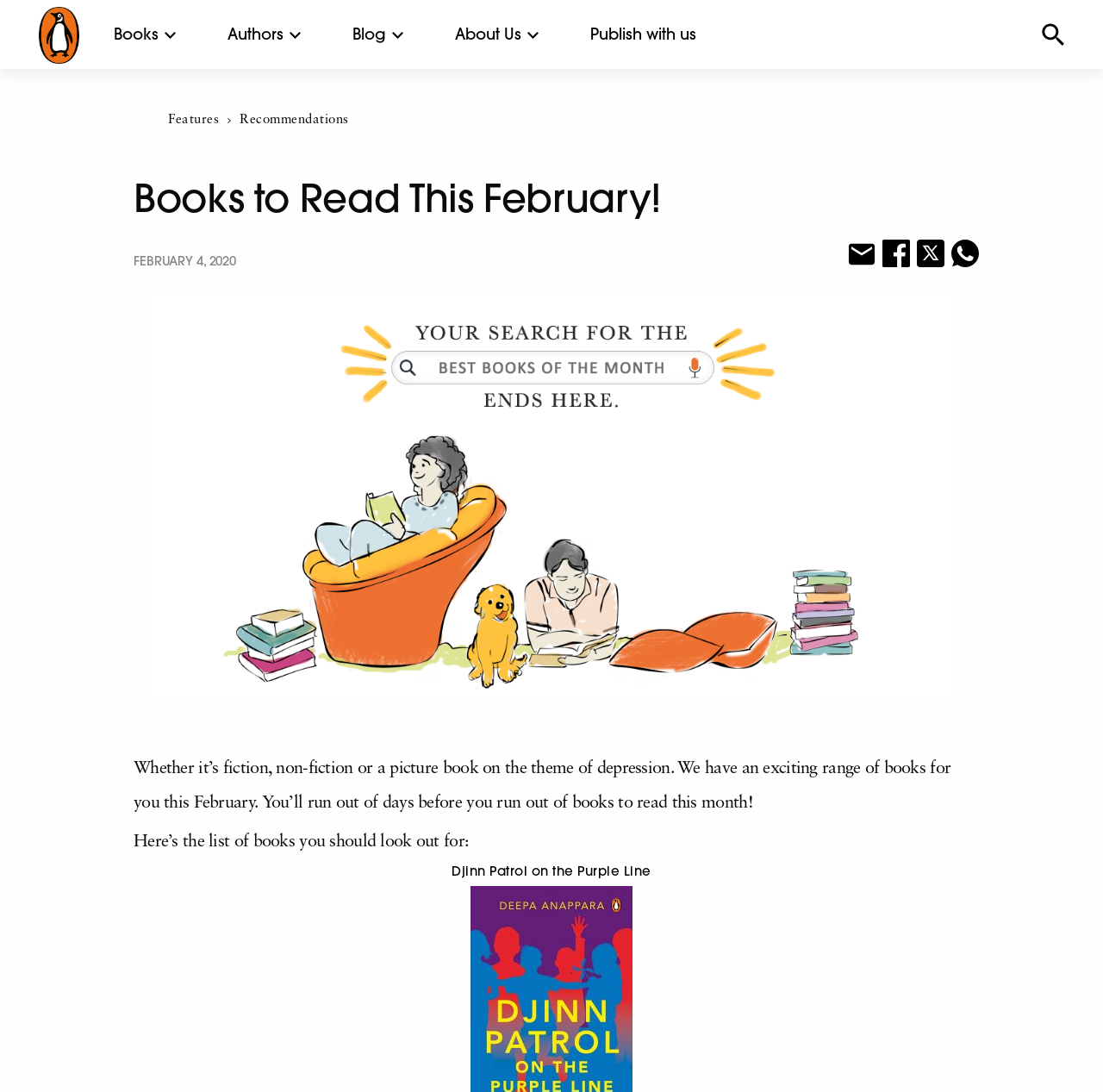Construct a thorough caption encompassing all aspects of the webpage.

The webpage is about books to read in February, specifically focusing on the theme of depression. At the top, there is a horizontal menu bar with five menu items: "Books", "Authors", "Blog", "About Us", and "Publish with us". Below the menu bar, there is a navigation section with links to "Features" and "Recommendations". 

The main heading "Books to Read This February!" is prominently displayed, followed by the date "FEBRUARY 4, 2020". On the top right, there are four social media links: "Email", "Facebook", "Twitter", and "WhatsApp", each accompanied by an icon.

Below the social media links, there is a large image that spans most of the width of the page. Underneath the image, there is a paragraph of text that introduces the theme of depression and invites readers to explore the exciting range of books available in February.

The webpage then lists the books to read, starting with "Djinn Patrol on the Purple Line", which is highlighted as a heading.